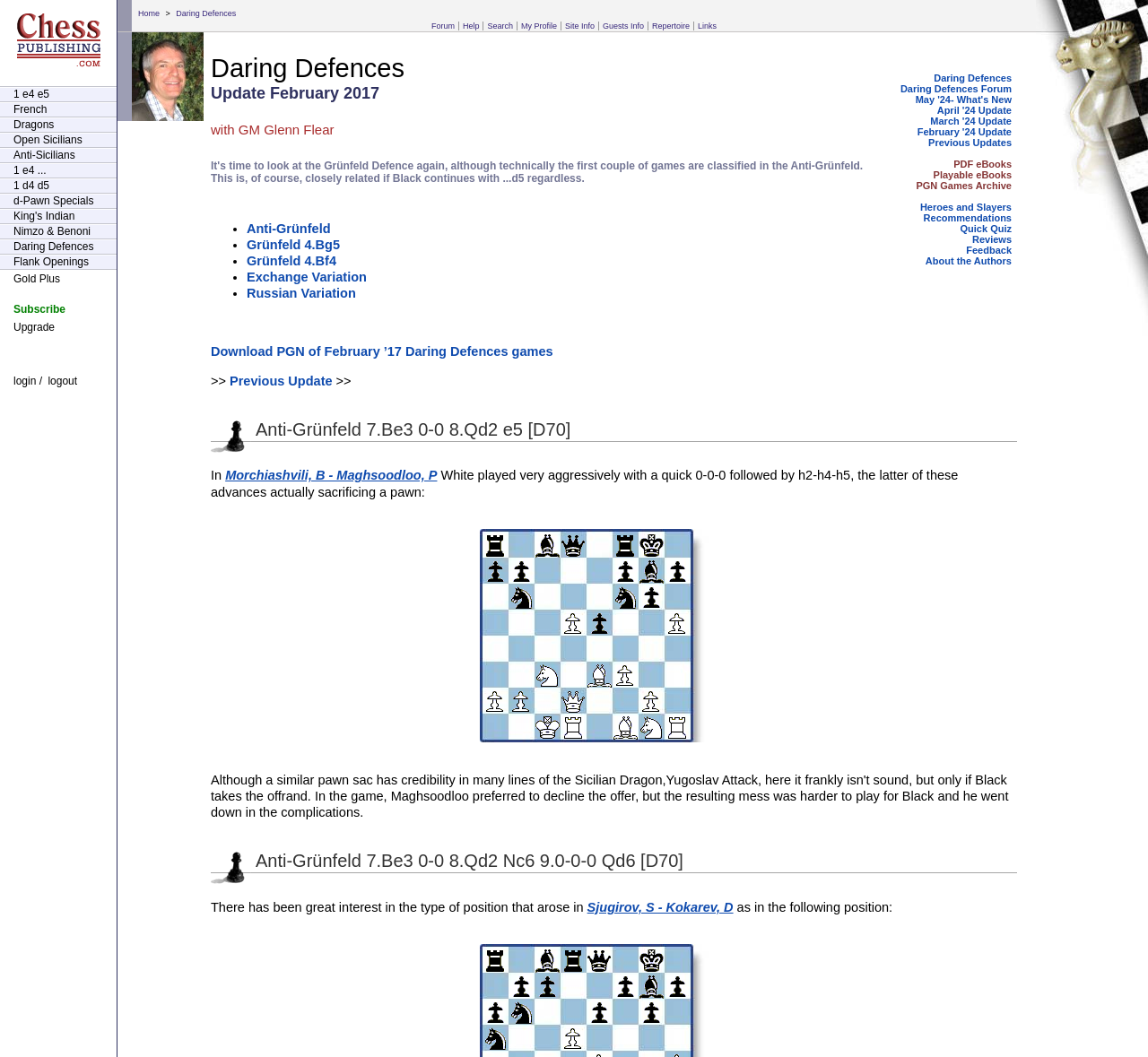Please specify the bounding box coordinates for the clickable region that will help you carry out the instruction: "Go to the 'Daring Defences Forum'".

[0.784, 0.079, 0.886, 0.089]